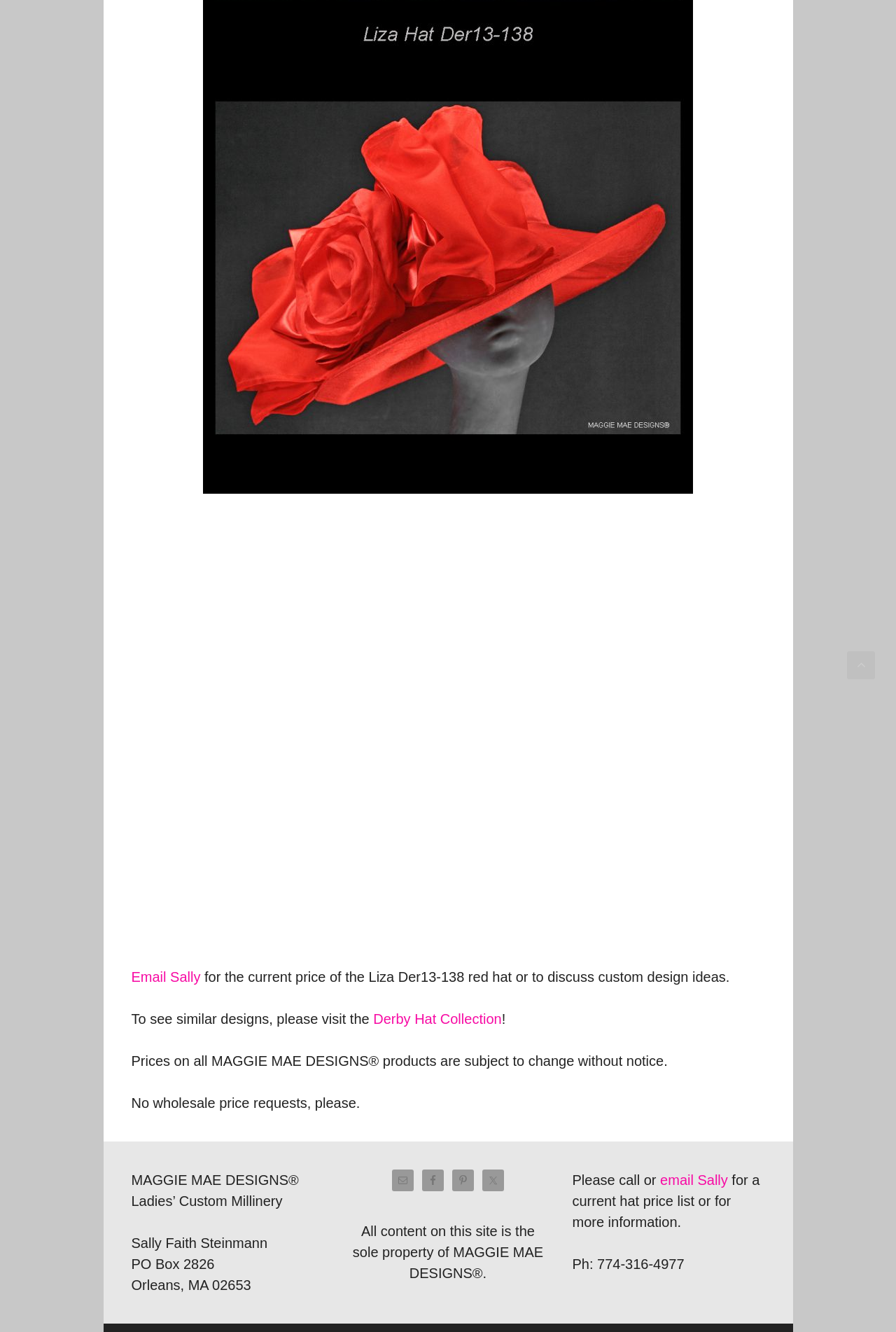What is the phone number to call for a current hat price list? Observe the screenshot and provide a one-word or short phrase answer.

774-316-4977